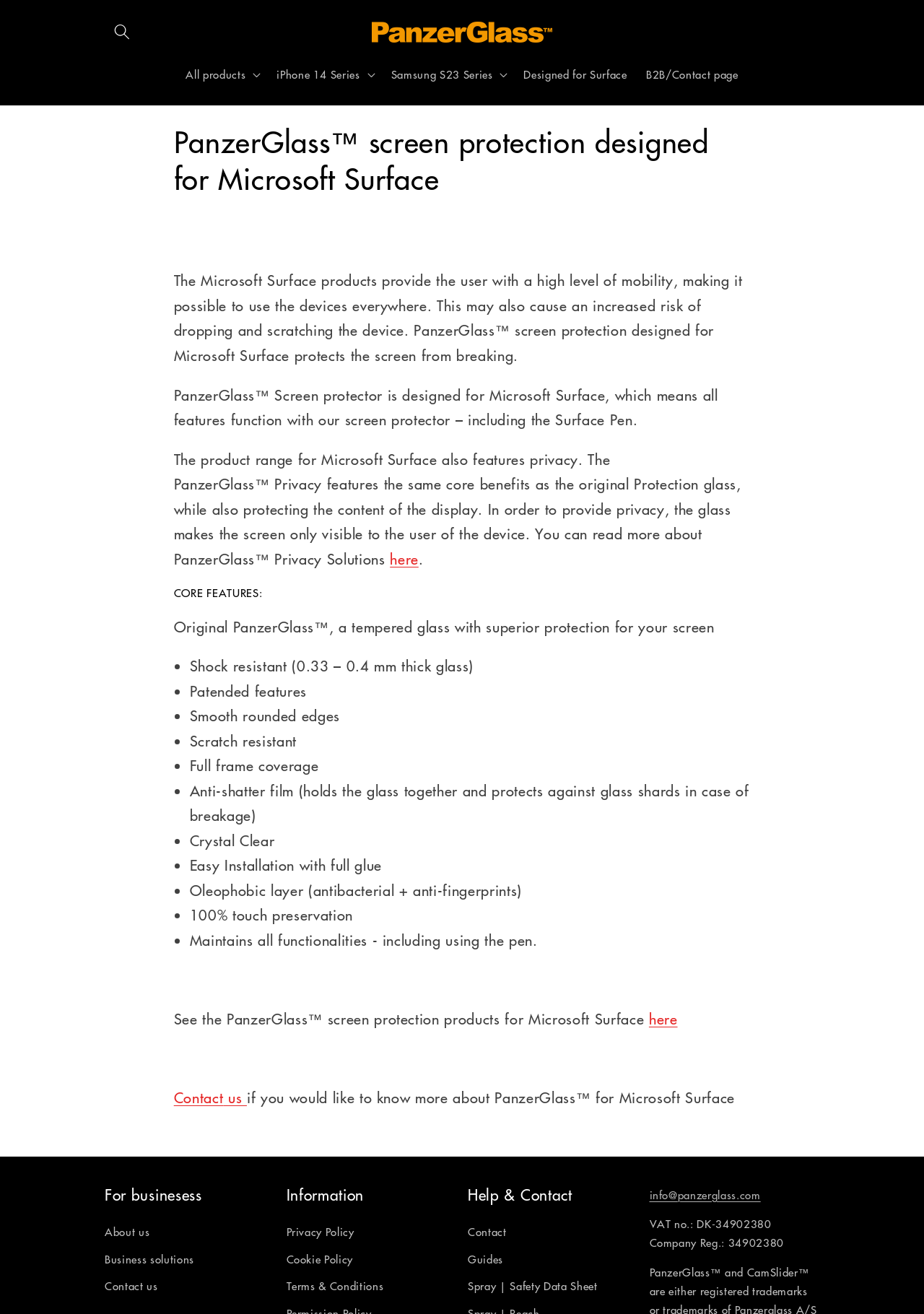From the webpage screenshot, predict the bounding box of the UI element that matches this description: "here".

[0.422, 0.417, 0.453, 0.432]